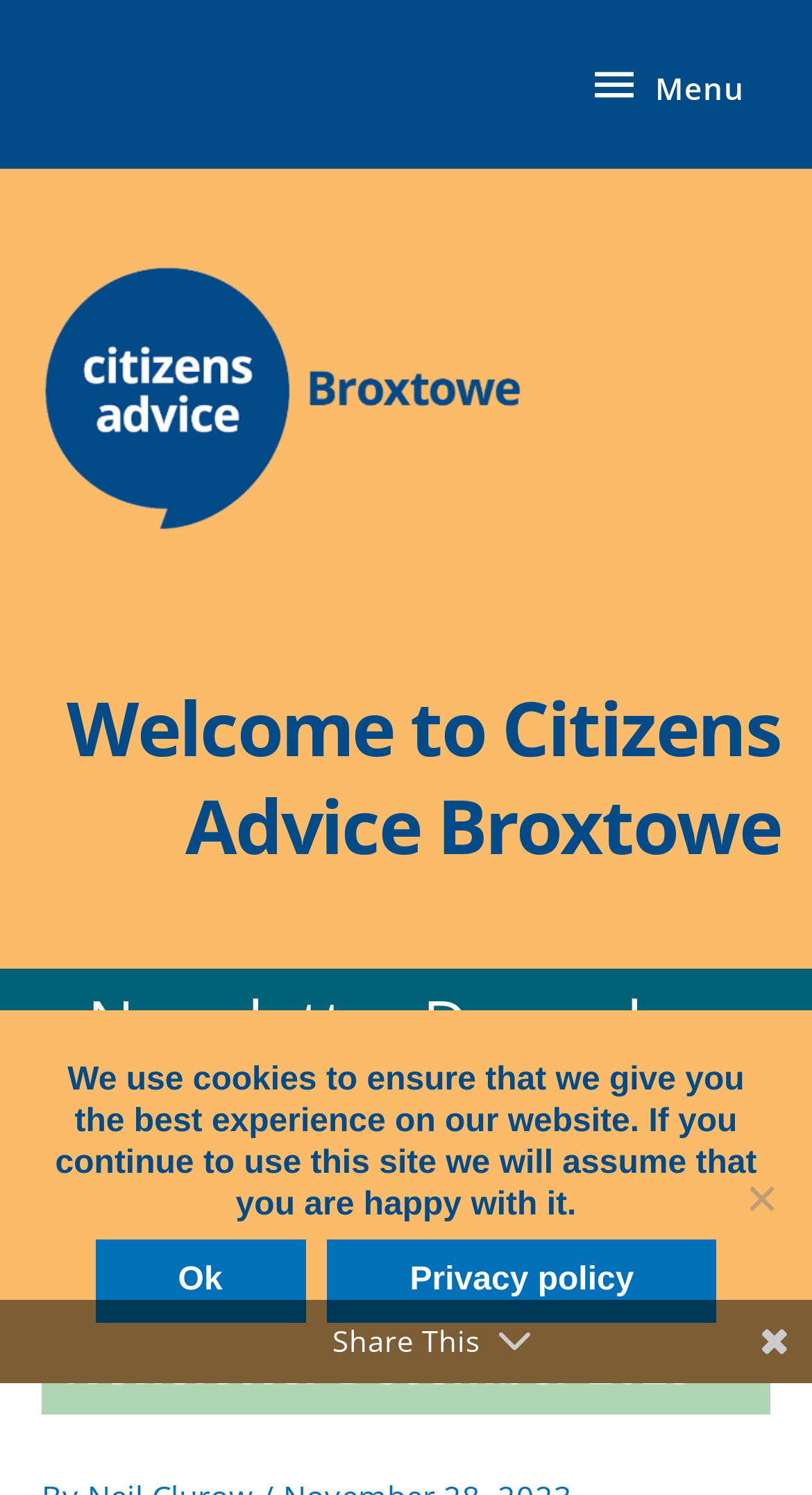Generate a comprehensive caption for the webpage you are viewing.

The webpage is a newsletter from Citizens Advice Broxtowe, titled "Newsletter December 2023". At the top right corner, there is a button labeled "Menu" which is not expanded. Below the menu button, there is a link that spans almost the entire width of the page. 

The main content of the page starts with a heading "Welcome to Citizens Advice Broxtowe" followed by the title of the newsletter "Newsletter December 2023" in a larger font. 

On the top navigation bar, there is a link to the "Home" page, accompanied by a "»" symbol. Further to the right, there is a "Share This" text. 

At the bottom of the page, there is a cookie notice dialog box that is not modal. The dialog box contains a message about the use of cookies on the website, with an "Ok" button and a link to the "Privacy policy". There is also a "No" button at the bottom right corner of the dialog box.